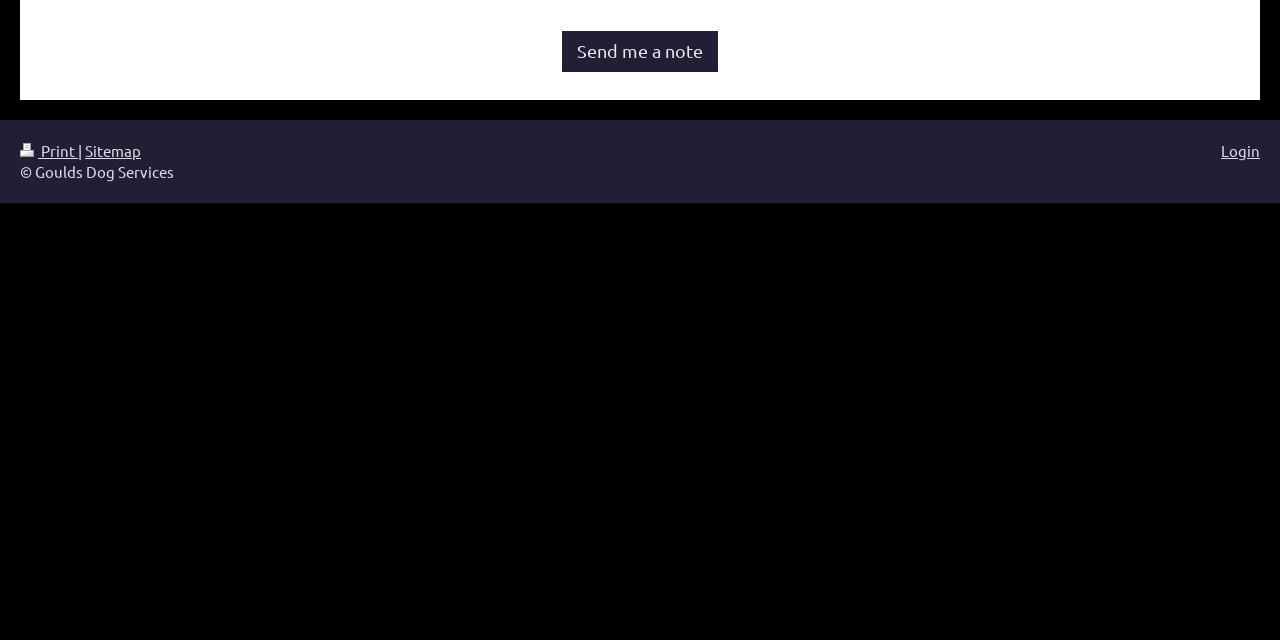Locate and provide the bounding box coordinates for the HTML element that matches this description: "Login".

[0.954, 0.22, 0.984, 0.249]